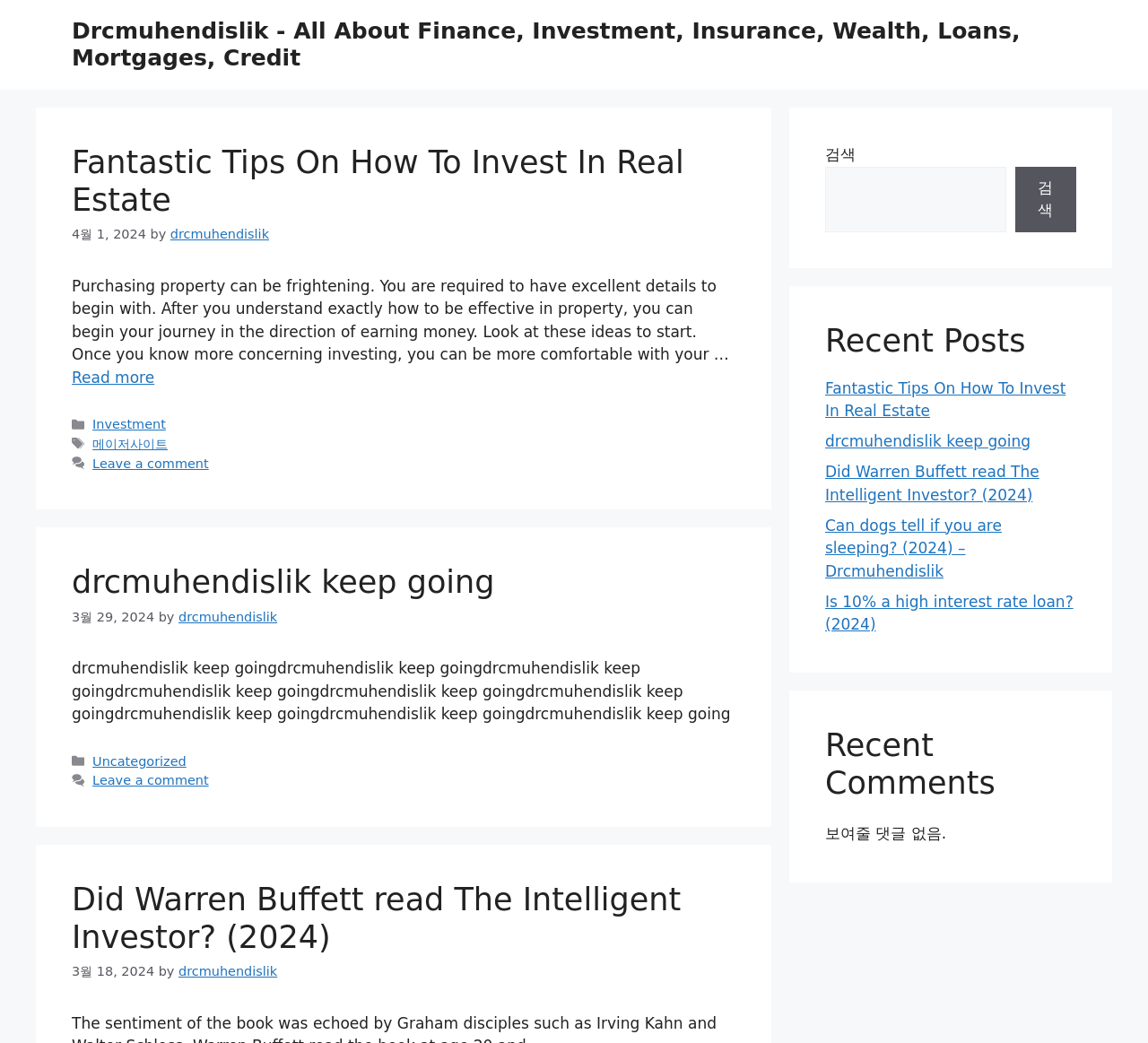Highlight the bounding box coordinates of the element that should be clicked to carry out the following instruction: "View drcmuhendislik keep going". The coordinates must be given as four float numbers ranging from 0 to 1, i.e., [left, top, right, bottom].

[0.062, 0.541, 0.431, 0.575]